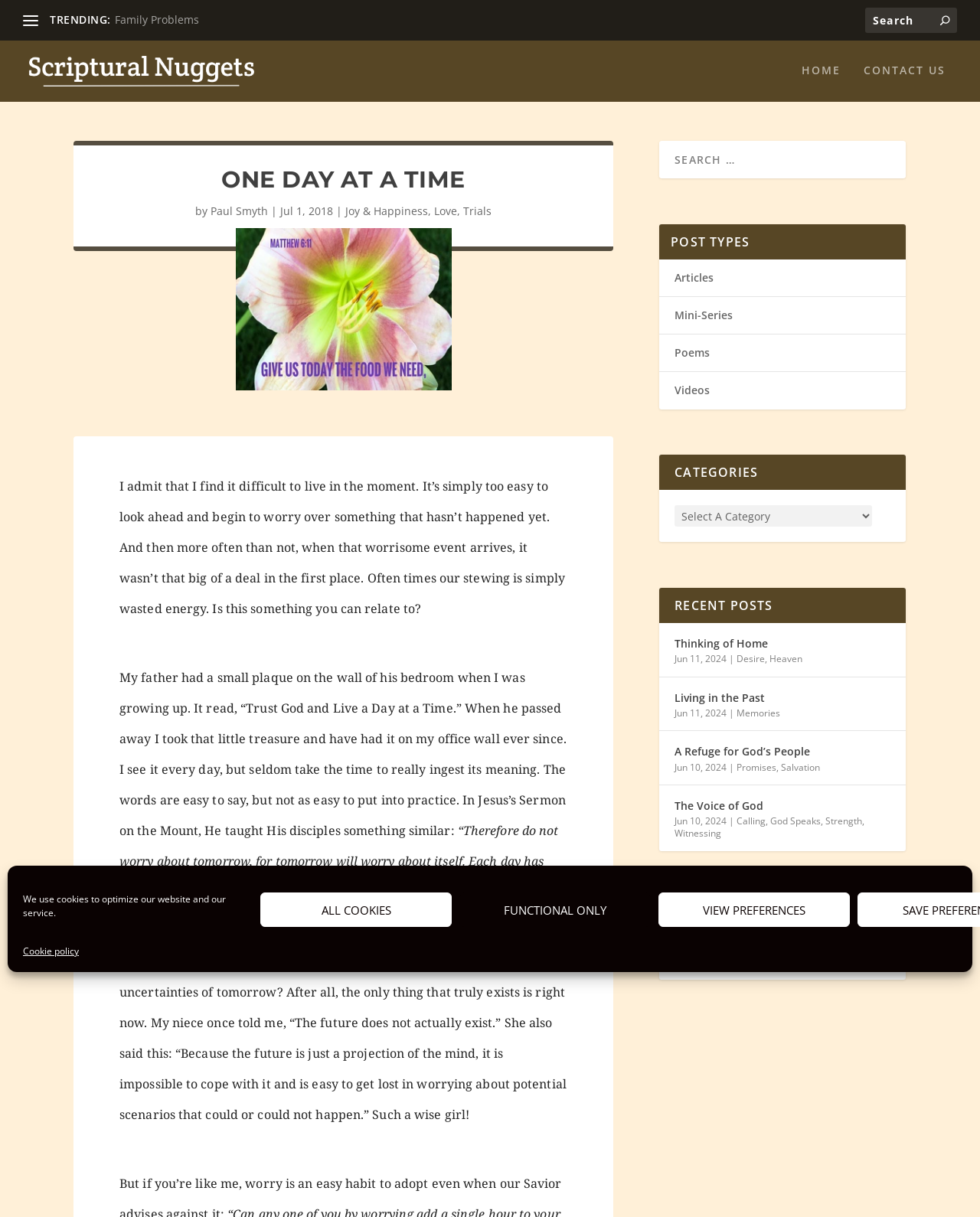Given the description "All cookies", determine the bounding box of the corresponding UI element.

[0.266, 0.733, 0.461, 0.762]